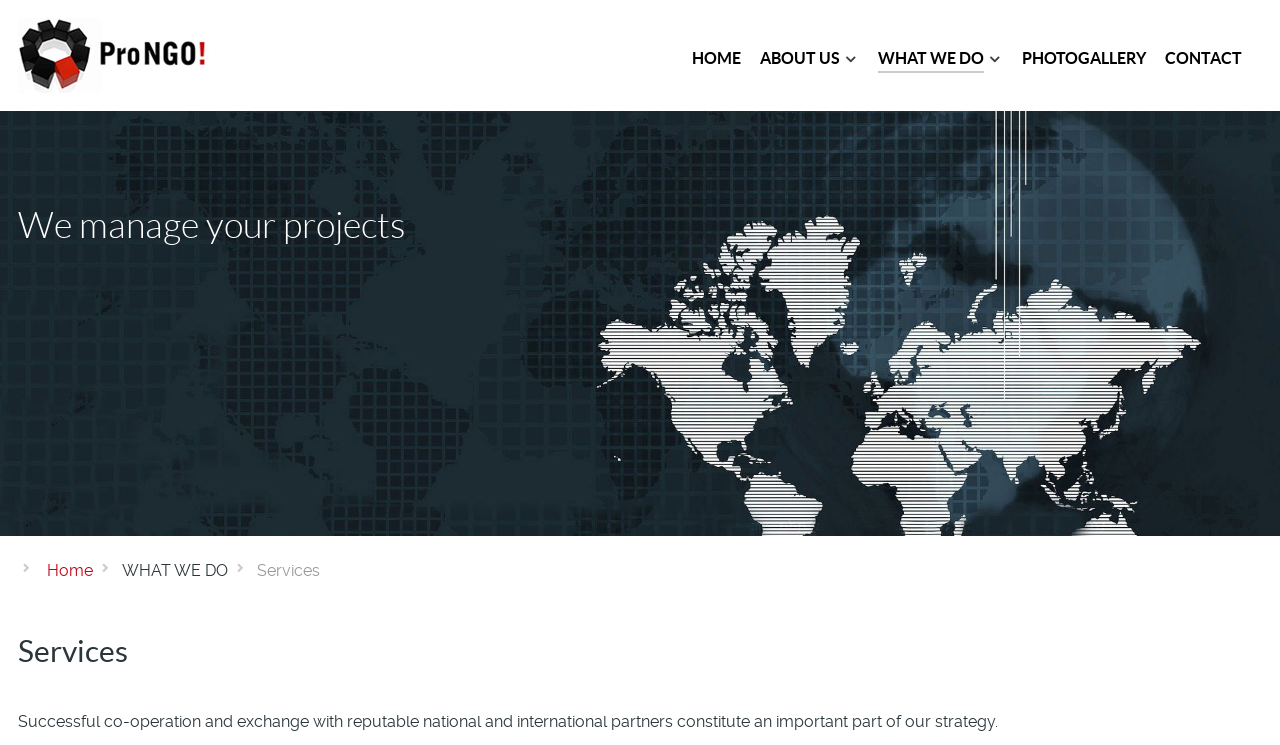Identify and provide the main heading of the webpage.

We manage your projects